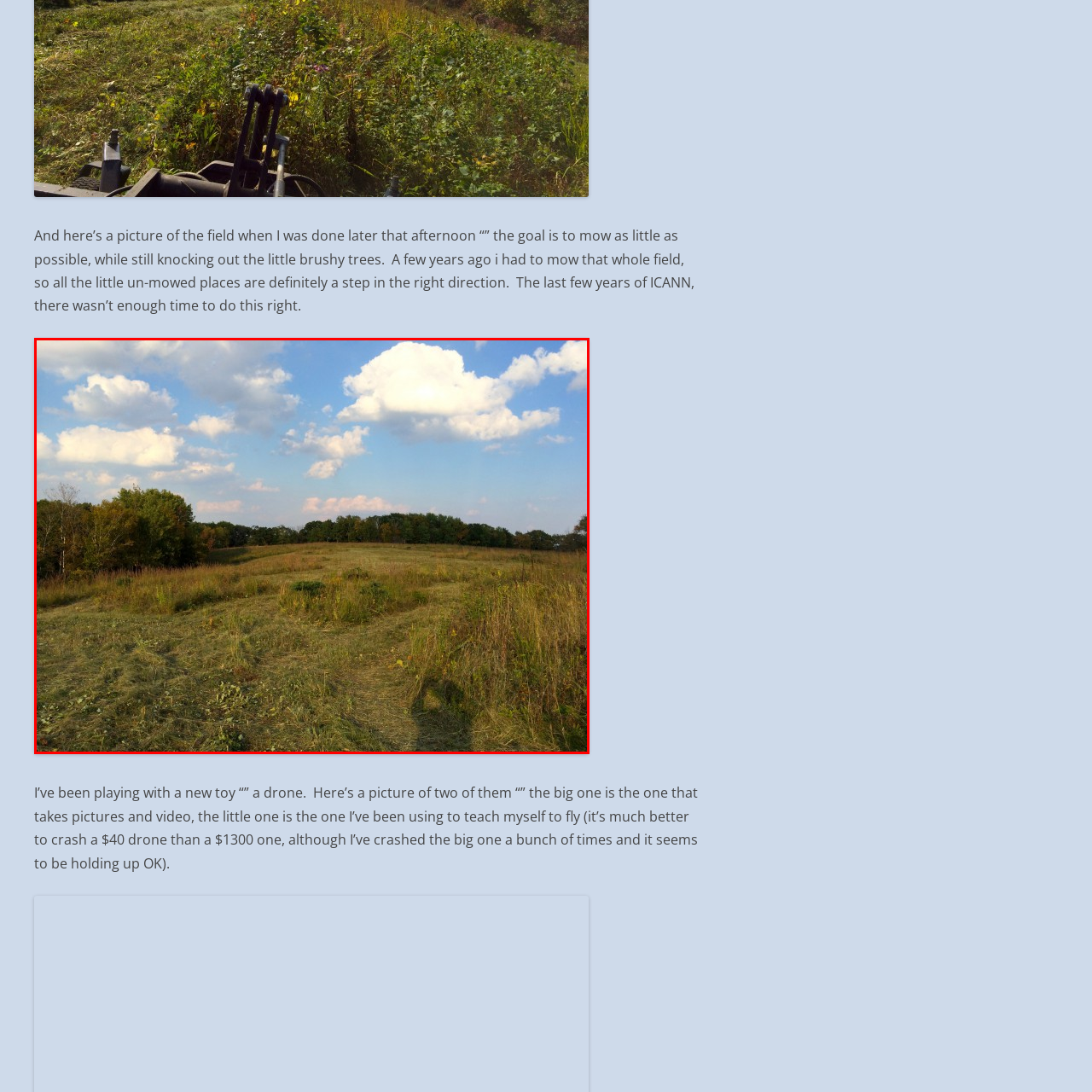What is the boundary of the field in the distance?
Please analyze the segment of the image inside the red bounding box and respond with a single word or phrase.

Lush tree line